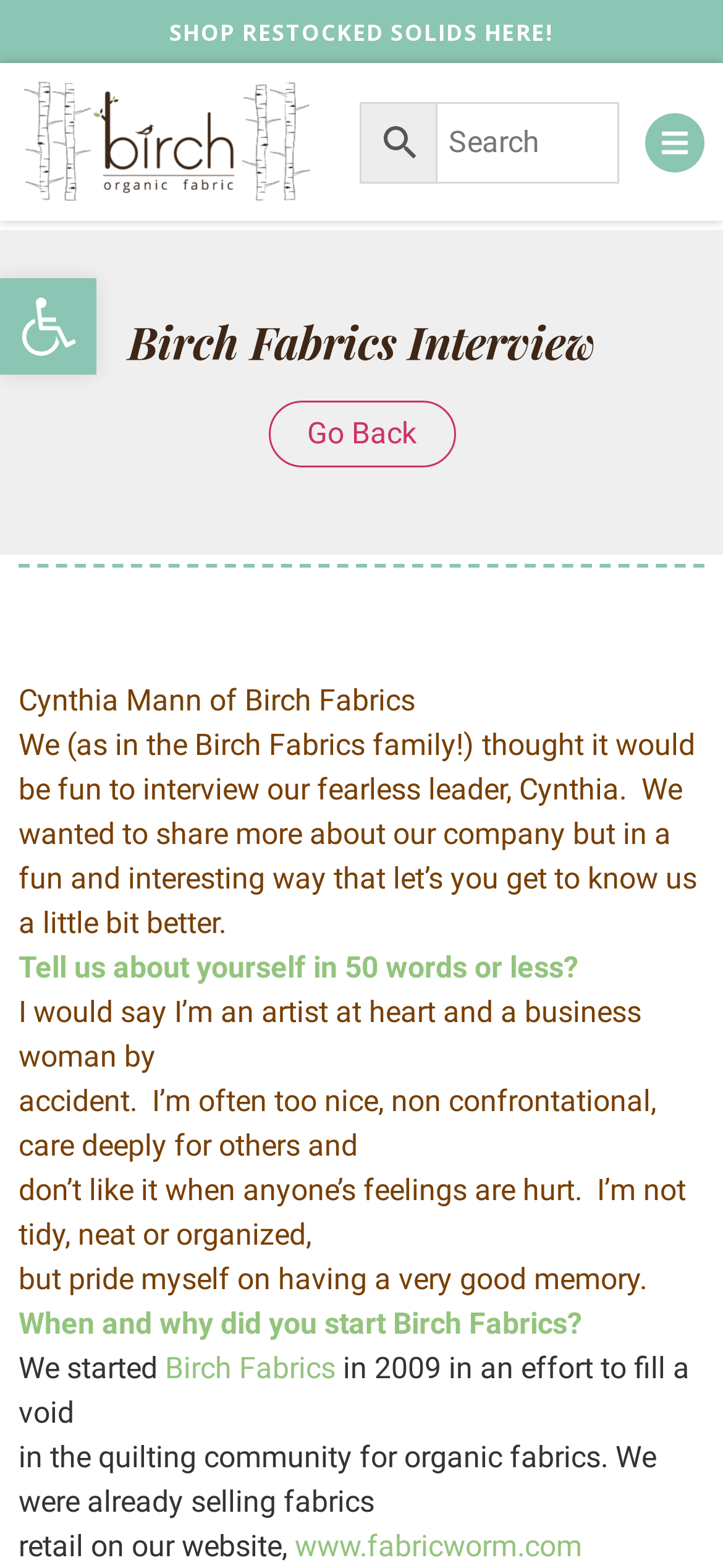Please provide a detailed answer to the question below by examining the image:
What is Cynthia's personality like?

According to the webpage, Cynthia describes herself as an artist at heart and a business woman by accident, as mentioned in the StaticText element with the text 'I would say I’m an artist at heart and a business woman by accident'.